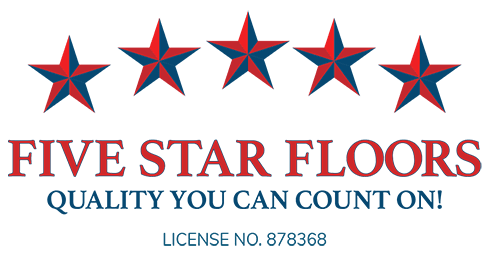Please provide a brief answer to the following inquiry using a single word or phrase:
What is the purpose of the license number?

Signifies a professional and licensed business